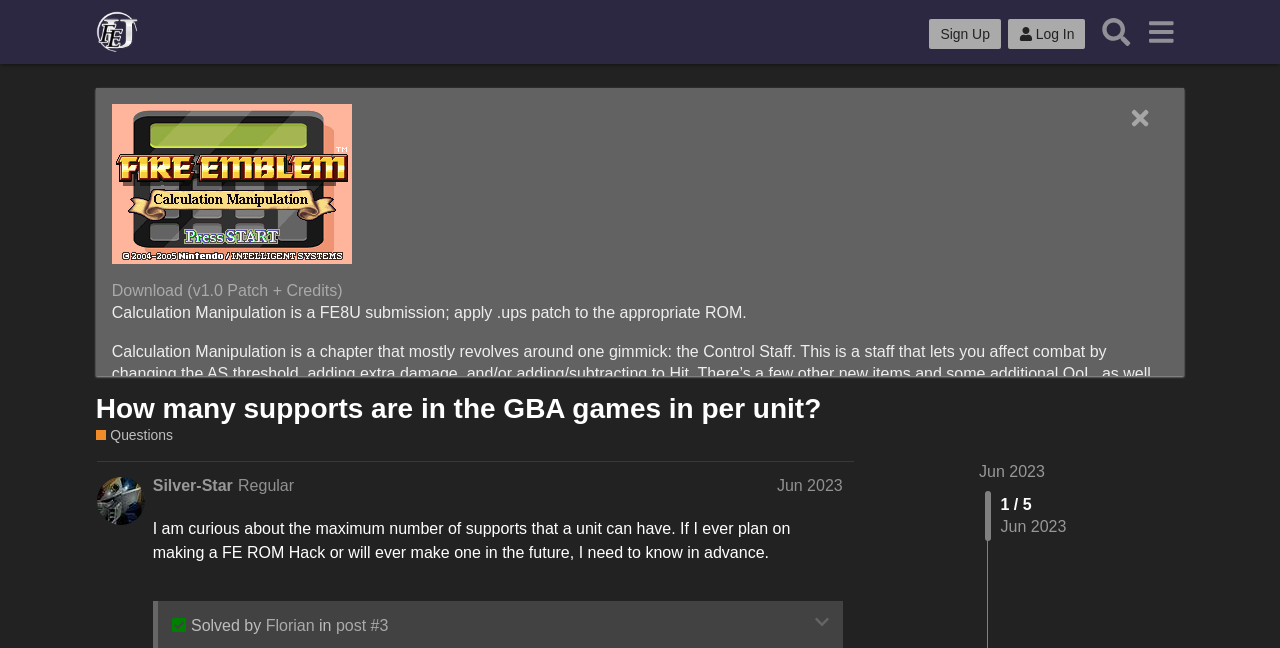Identify the bounding box coordinates of the region that should be clicked to execute the following instruction: "Click on the 'Sign Up' button".

[0.726, 0.029, 0.782, 0.075]